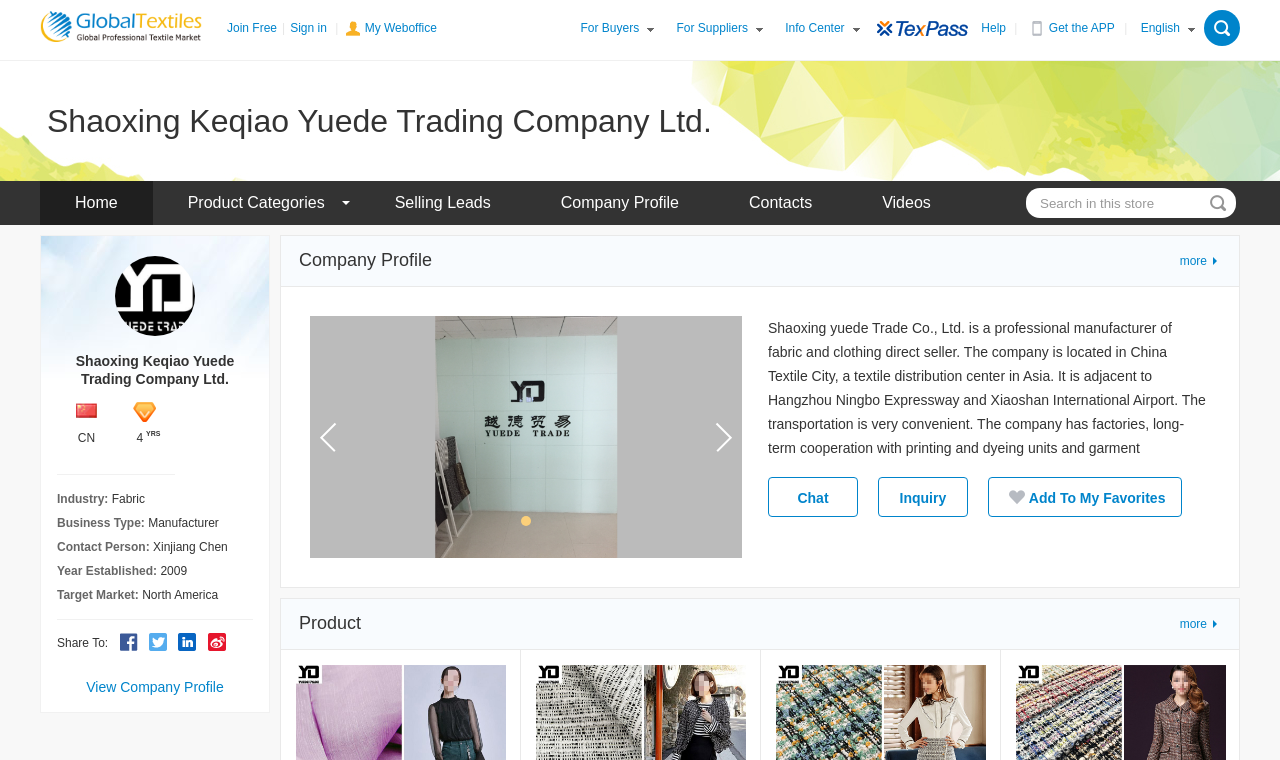Please find the bounding box coordinates of the element's region to be clicked to carry out this instruction: "View Company Profile".

[0.045, 0.876, 0.198, 0.932]